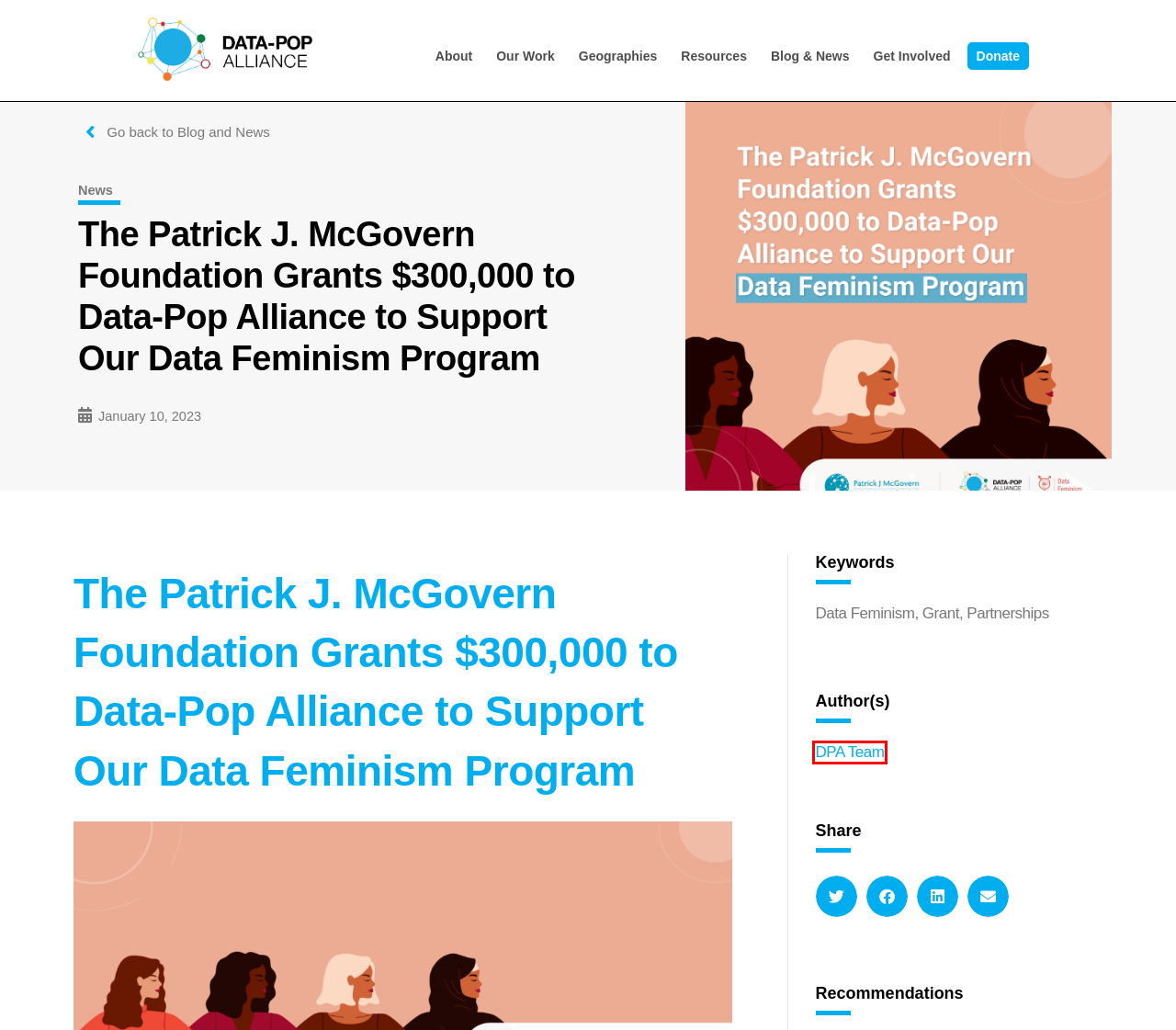Please examine the screenshot provided, which contains a red bounding box around a UI element. Select the webpage description that most accurately describes the new page displayed after clicking the highlighted element. Here are the candidates:
A. Blog and News - Data-Pop Alliance
B. Grant - Data-Pop Alliance
C. Partnerships - Data-Pop Alliance
D. About DPA - Data-Pop Alliance
E. Get Involved - Data-Pop Alliance
F. DPA Team - Data-Pop Alliance
G. Home - Data-Pop Alliance
H. Support our work - Data-Pop Alliance

F